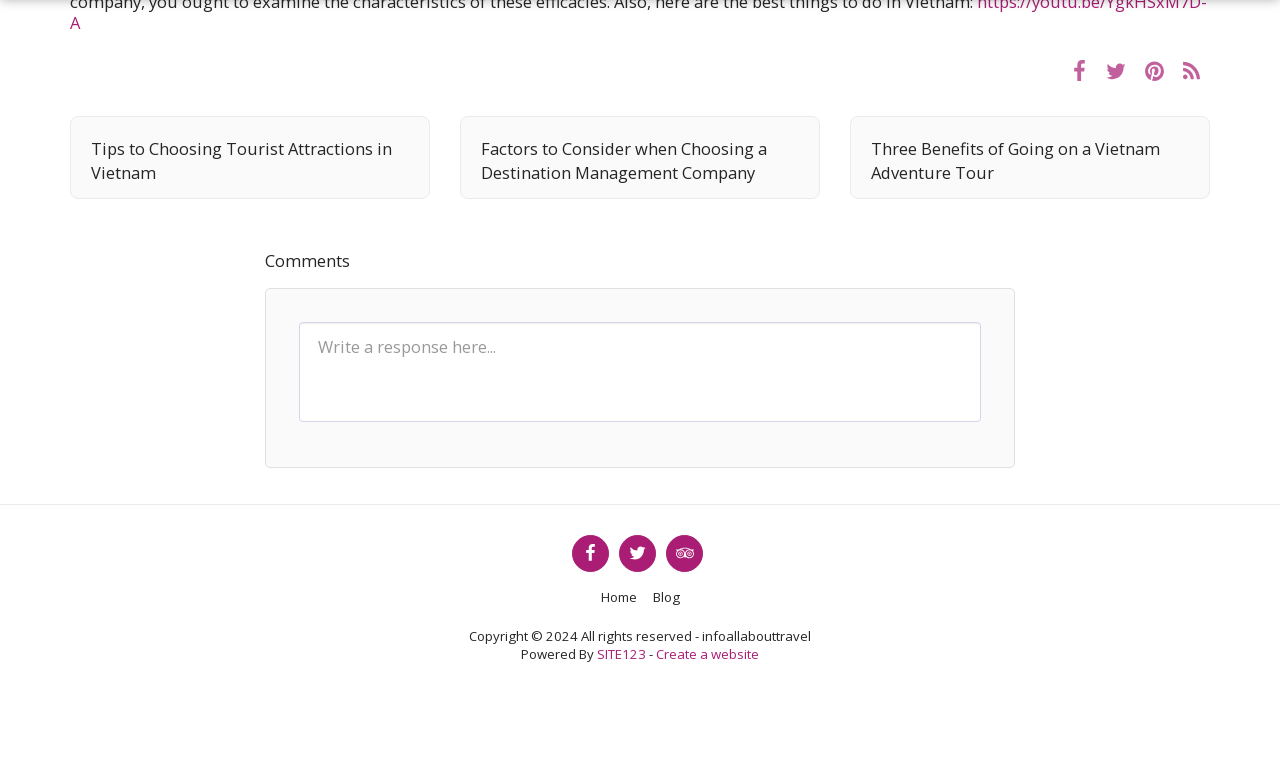Respond with a single word or phrase:
What is the company powering the website?

SITE123